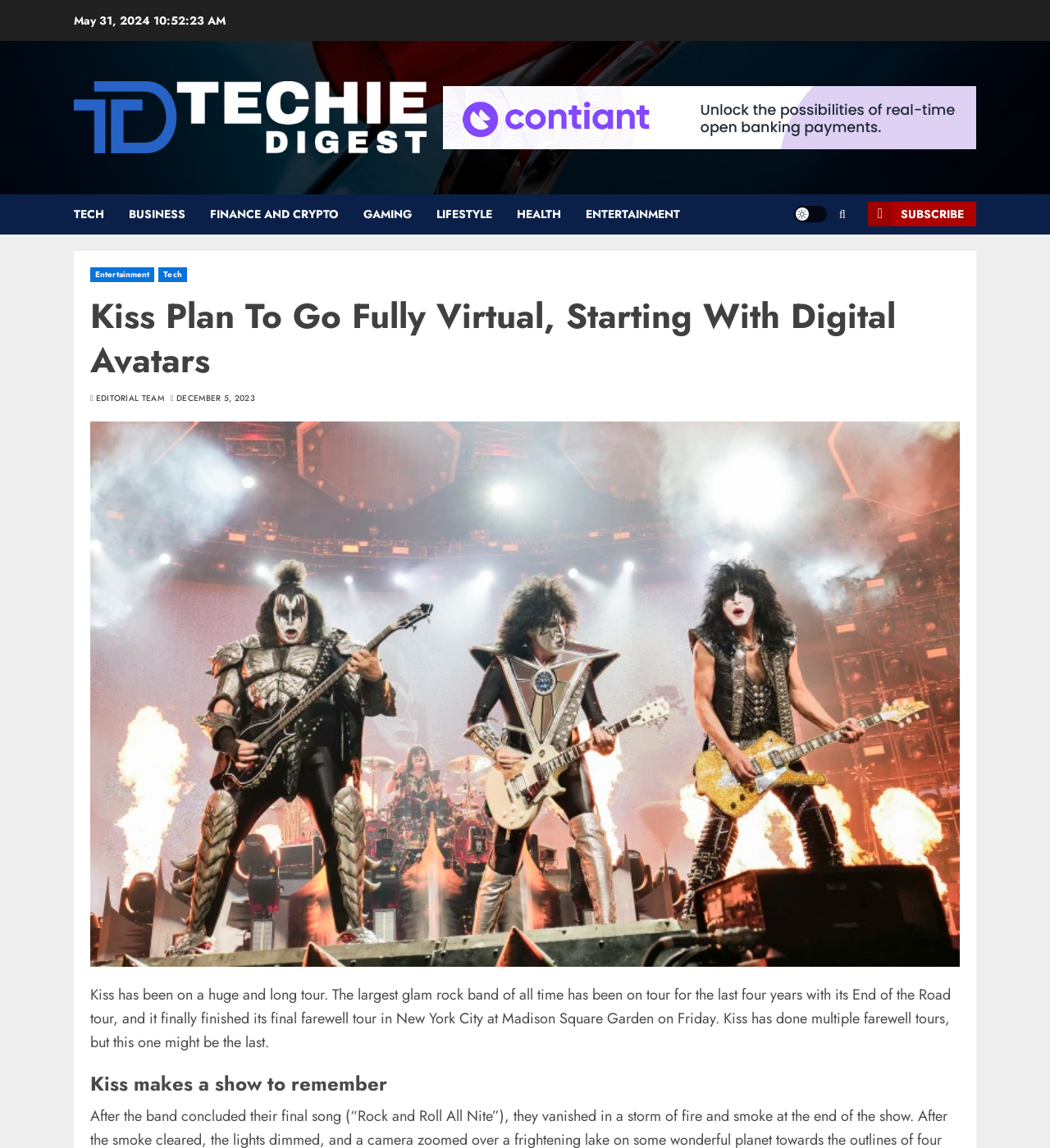Could you highlight the region that needs to be clicked to execute the instruction: "Subscribe to the newsletter"?

[0.827, 0.176, 0.93, 0.197]